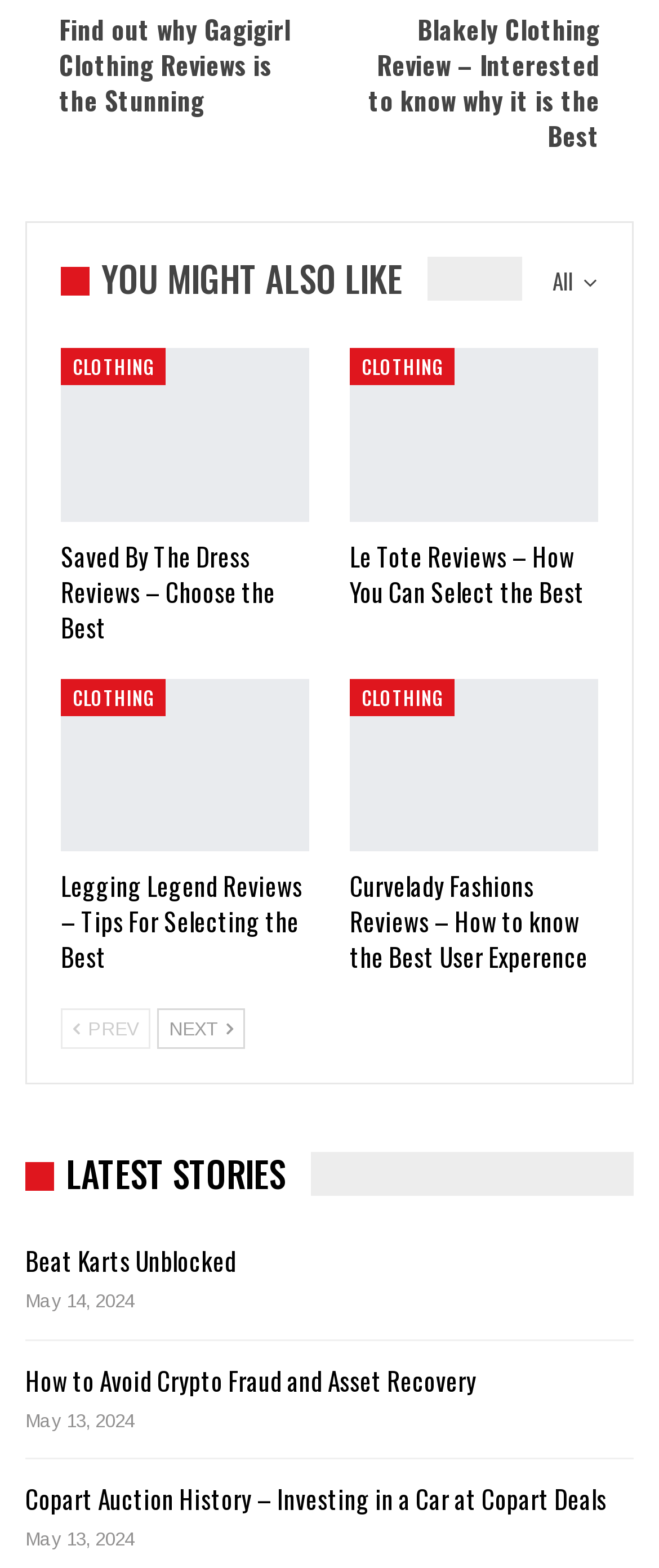How many clothing review links are on the page?
Using the image as a reference, deliver a detailed and thorough answer to the question.

I counted the number of links with 'Reviews' in their text, which are related to clothing. There are 8 such links on the page.